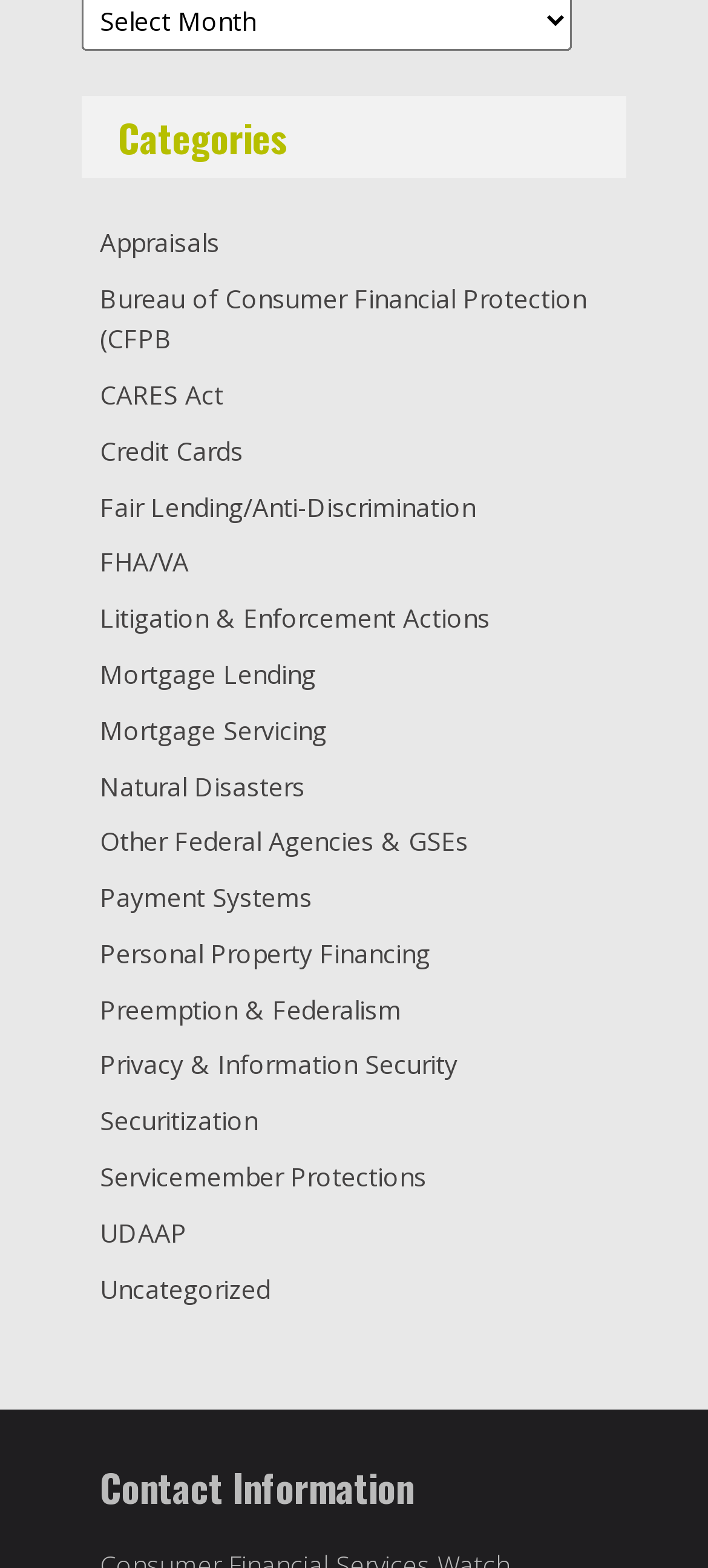Provide a one-word or short-phrase response to the question:
What is the last category listed?

Uncategorized